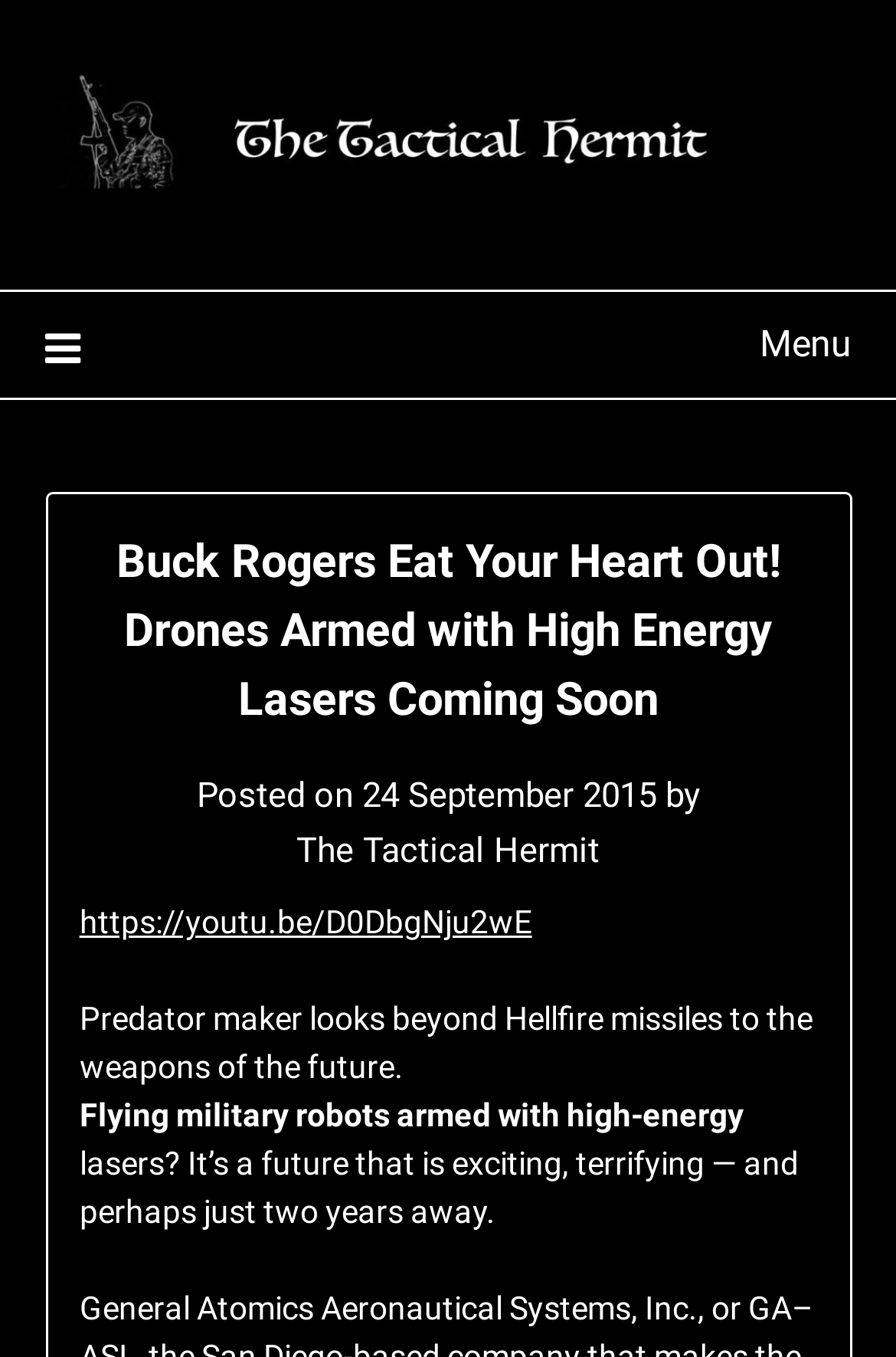Give a concise answer using only one word or phrase for this question:
How many years away is the future mentioned in the article?

two years